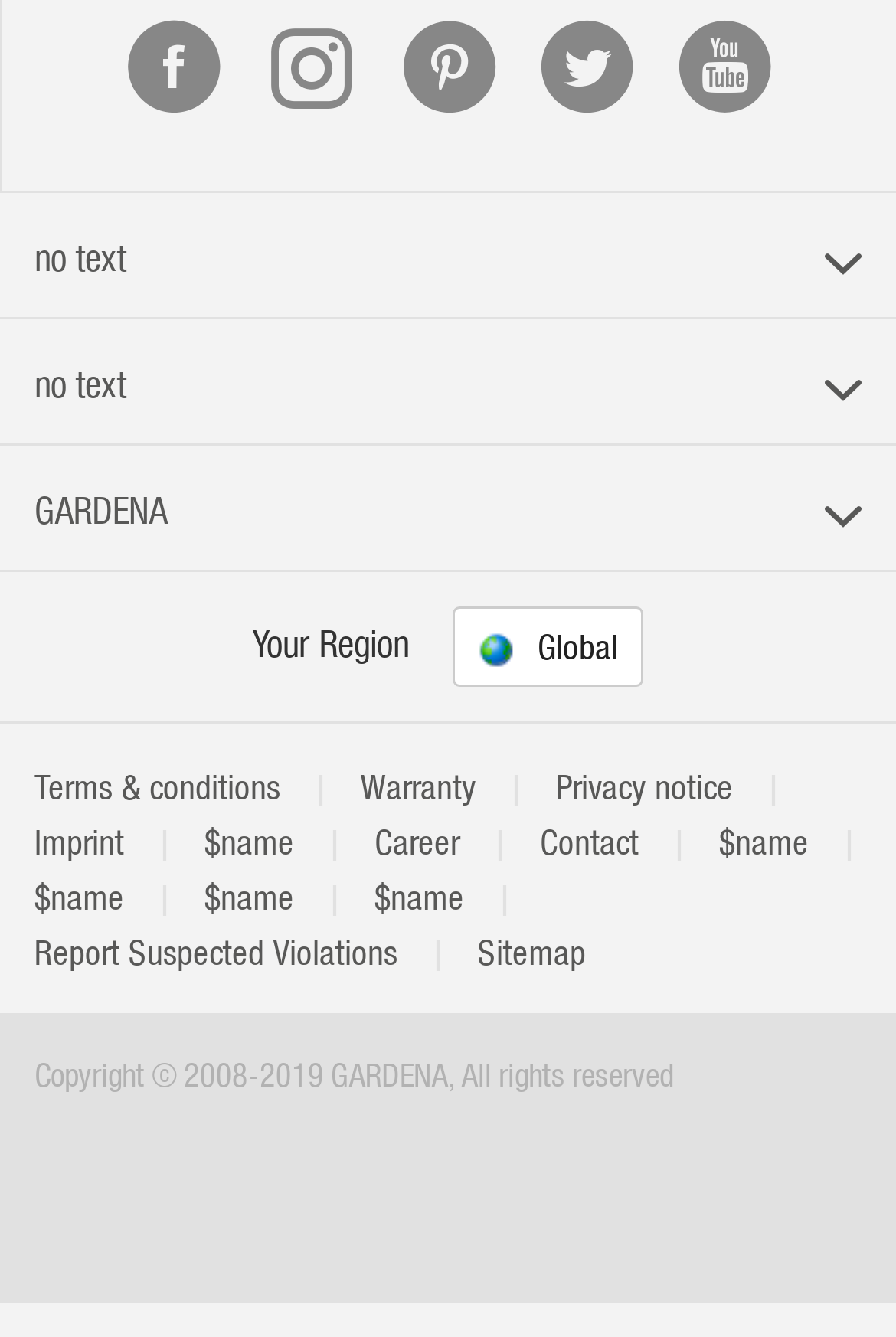How many links are there at the bottom of the webpage?
Using the image, respond with a single word or phrase.

8